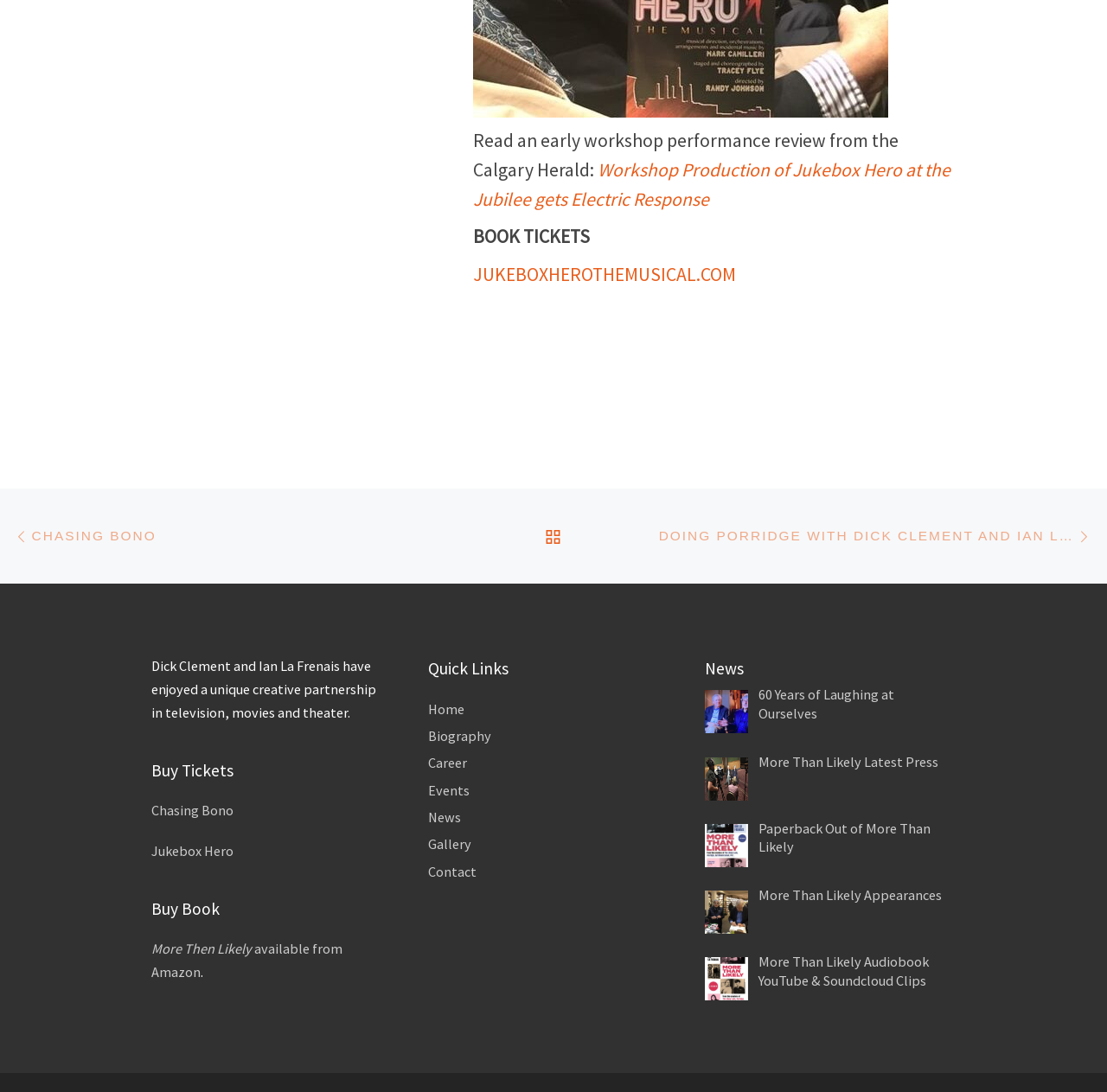Please mark the bounding box coordinates of the area that should be clicked to carry out the instruction: "Book tickets for Jukebox Hero".

[0.427, 0.206, 0.533, 0.227]